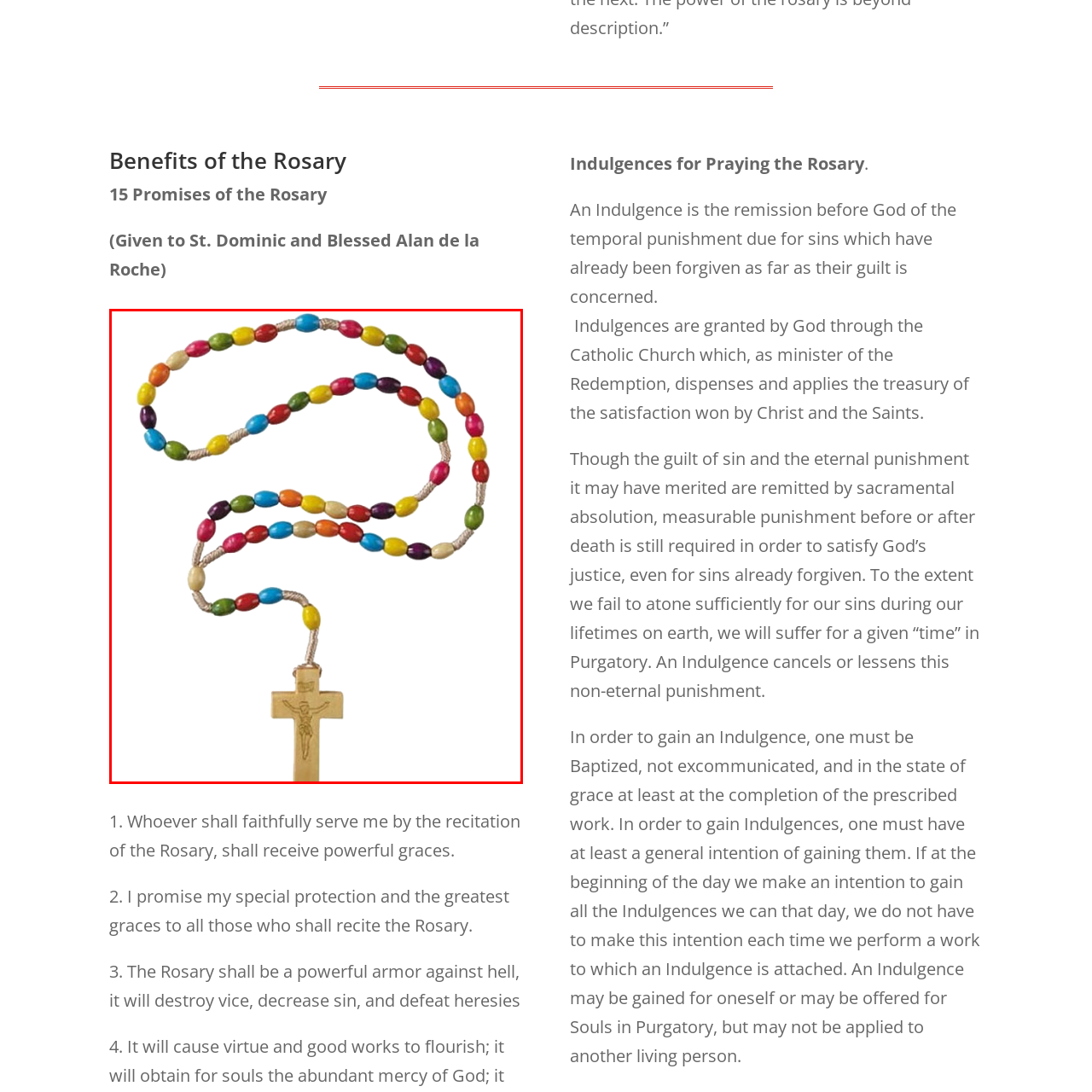Give a thorough account of what is shown in the red-encased segment of the image.

The image features a colorful rosary, intricately beaded with vibrant hues of pink, yellow, blue, and green. The beads are arranged in a pattern that forms a looped chain, which culminates in a wooden crucifix at the bottom. This religious artifact is traditionally used in the recitation of prayers, particularly the Rosary, a practice significant in Catholic devotion. This rosary symbolizes spiritual connection and the promises attributed to its recitation, offering powerful graces and special protection to its users, as highlighted in the accompanying text that discusses the benefits and promises of praying the Rosary.